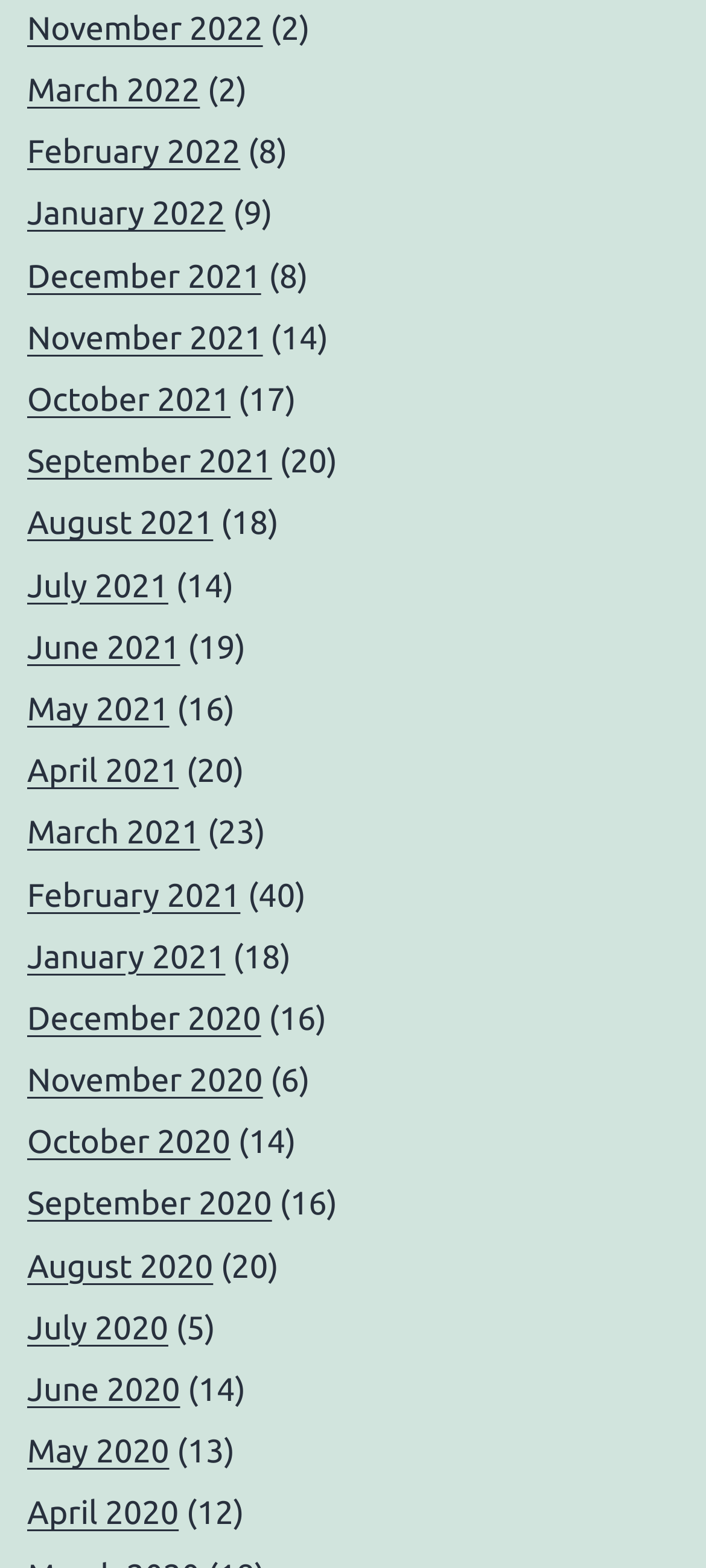Identify the bounding box coordinates for the region of the element that should be clicked to carry out the instruction: "View November 2022". The bounding box coordinates should be four float numbers between 0 and 1, i.e., [left, top, right, bottom].

[0.038, 0.007, 0.372, 0.03]